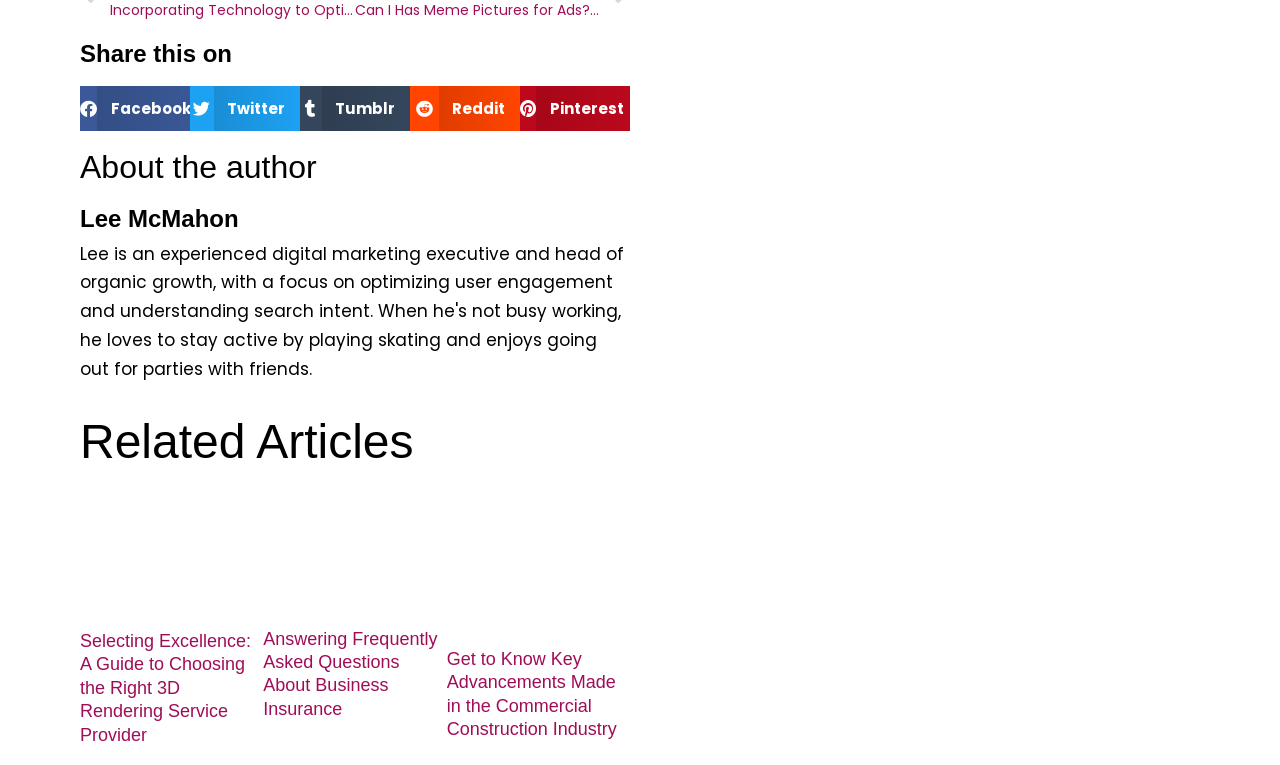Please provide a brief answer to the question using only one word or phrase: 
What is the topic of the third related article?

Commercial Construction Industry